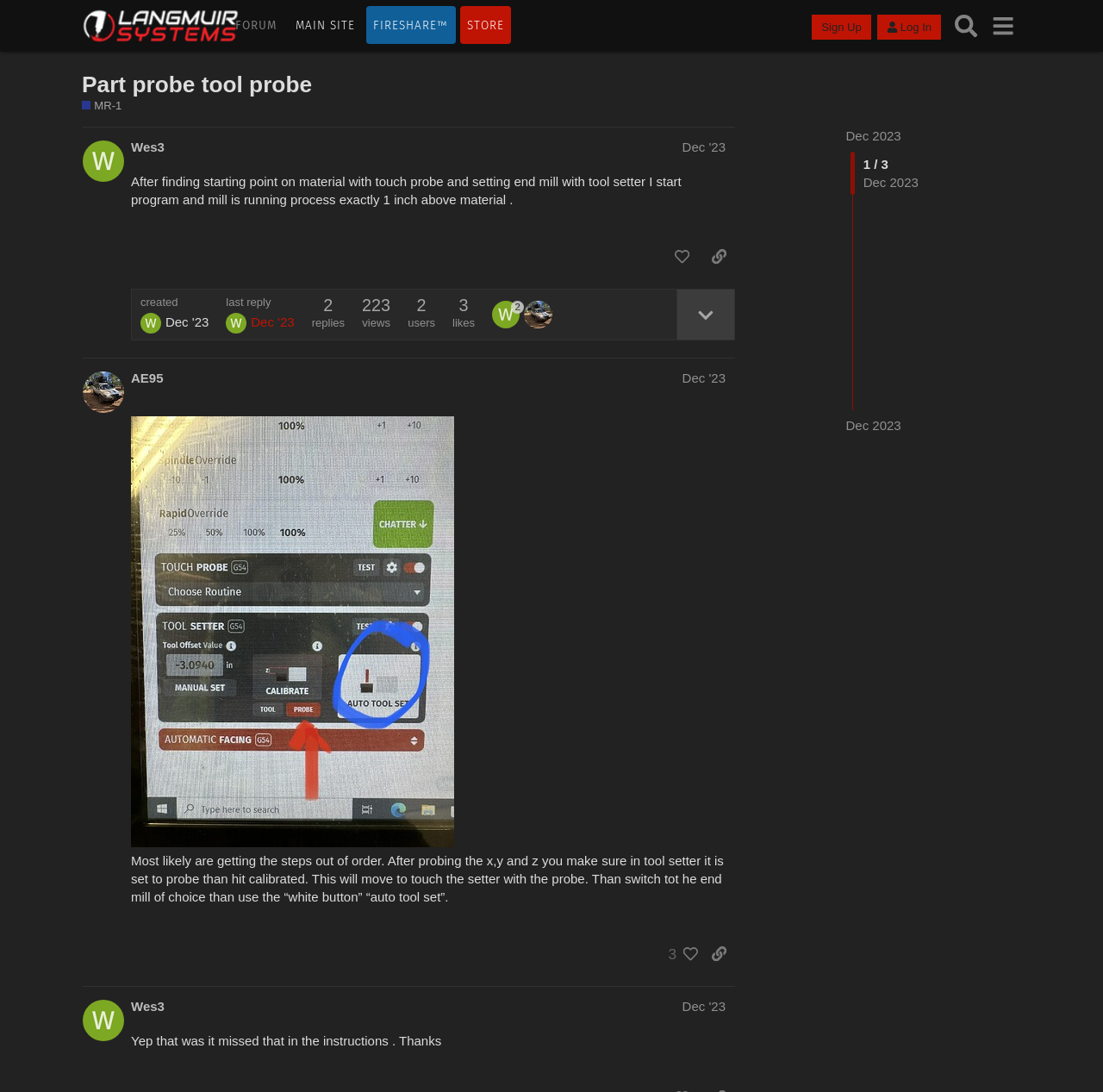Specify the bounding box coordinates of the area to click in order to follow the given instruction: "View the post by Wes3."

[0.11, 0.127, 0.666, 0.146]